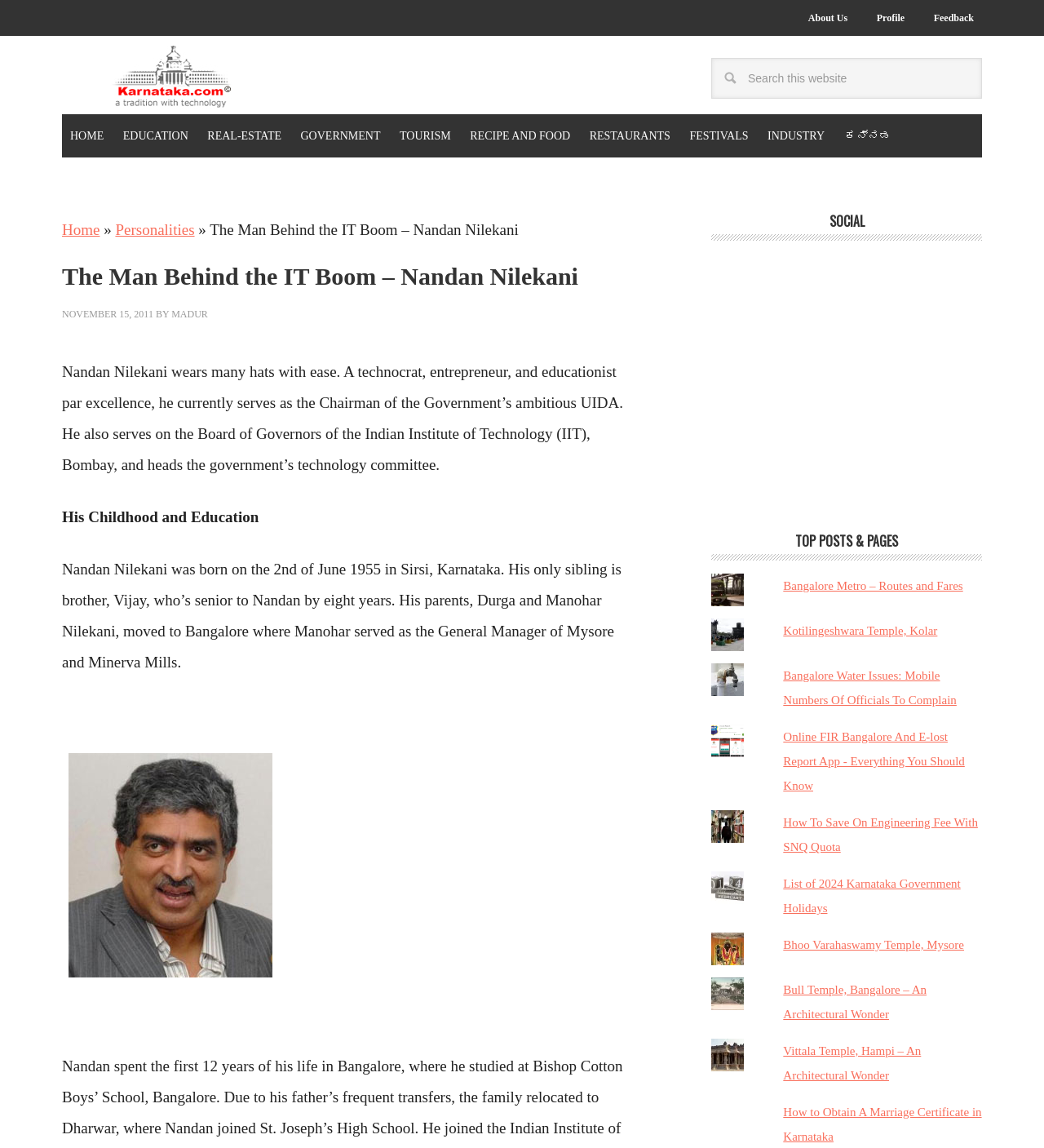Specify the bounding box coordinates of the element's area that should be clicked to execute the given instruction: "Search this website". The coordinates should be four float numbers between 0 and 1, i.e., [left, top, right, bottom].

[0.681, 0.05, 0.941, 0.086]